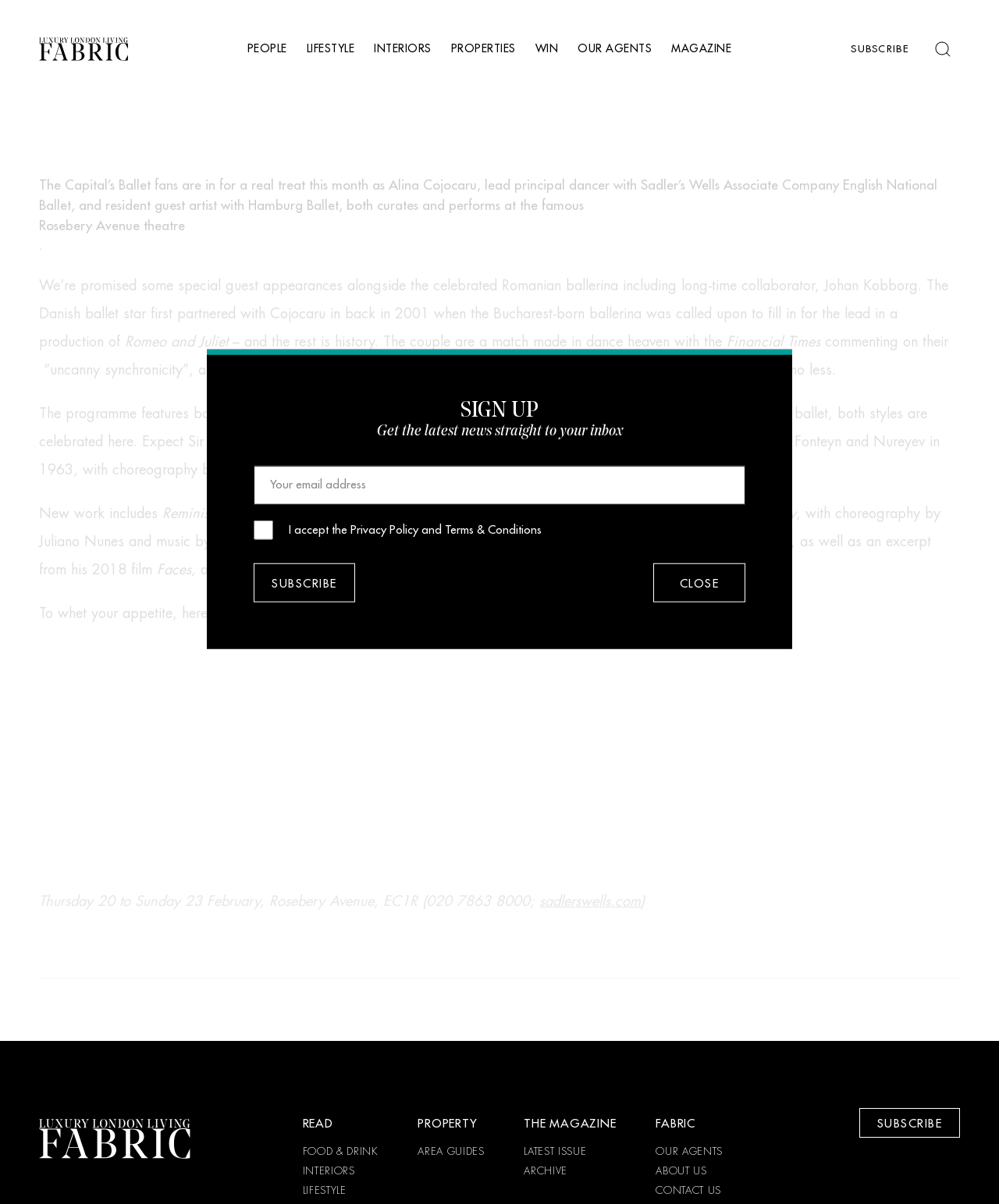Identify the bounding box coordinates for the element that needs to be clicked to fulfill this instruction: "Click the 'sadlerswells.com' link". Provide the coordinates in the format of four float numbers between 0 and 1: [left, top, right, bottom].

[0.54, 0.743, 0.641, 0.755]